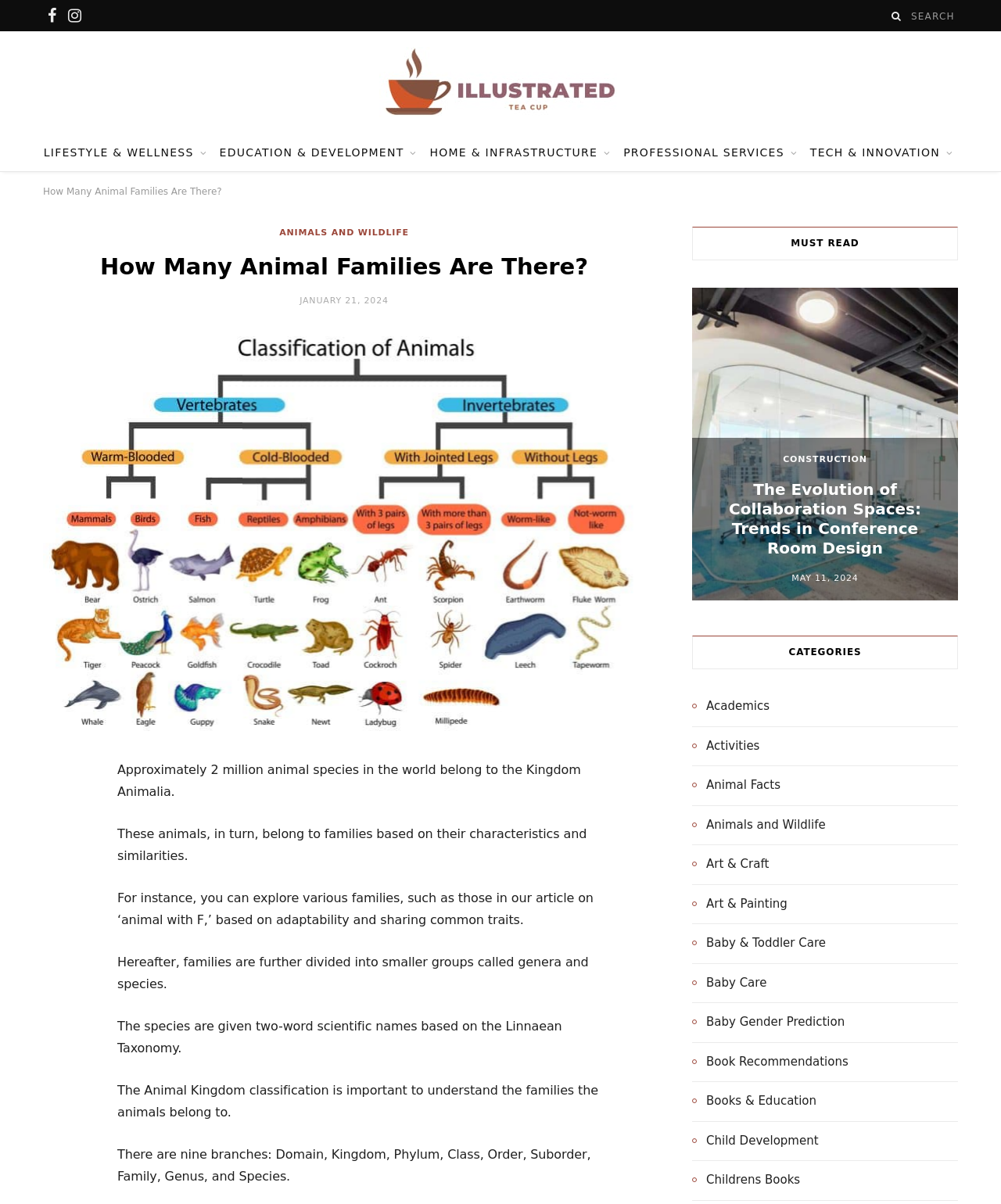Generate a thorough description of the webpage.

This webpage is about animal families and species, with a focus on exploring the vast array of species in nature. At the top, there are social media links to Facebook and Instagram, as well as a search button and search box. Below that, there is a logo for "illustrated Tea Cup" with an image, and a link to the website's main page.

The main content of the webpage is divided into sections. The first section has a heading "How Many Animal Families Are There?" and a subheading "ANIMALS AND WILDLIFE". Below that, there is a paragraph of text that explains how approximately 2 million animal species belong to the Kingdom Animalia and are further divided into families, genera, and species. There are also links to related articles, such as one on "animal with F".

To the right of the main content, there are several sections with headings "MUST READ", "CATEGORIES", and links to various articles and topics, including "The Evolution of Collaboration Spaces: Trends in Conference Room Design", "Academics", "Animal Facts", and "Childrens Books".

At the bottom of the page, there are more links to categories, including "LIFESTYLE & WELLNESS", "EDUCATION & DEVELOPMENT", "HOME & INFRASTRUCTURE", "PROFESSIONAL SERVICES", and "TECH & INNOVATION". There are also social media links and a "SHARE" button.